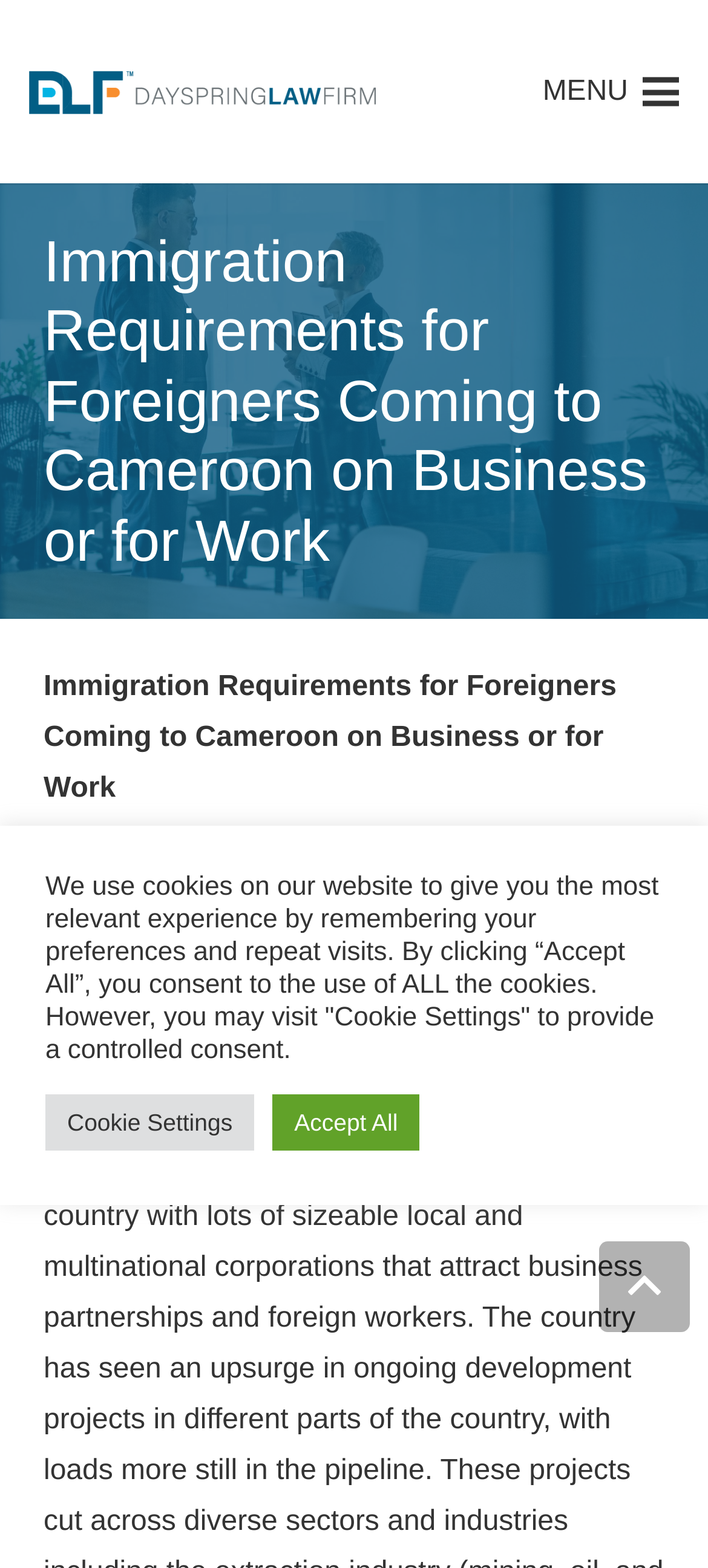Given the description: "Privacy Policy", determine the bounding box coordinates of the UI element. The coordinates should be formatted as four float numbers between 0 and 1, [left, top, right, bottom].

None